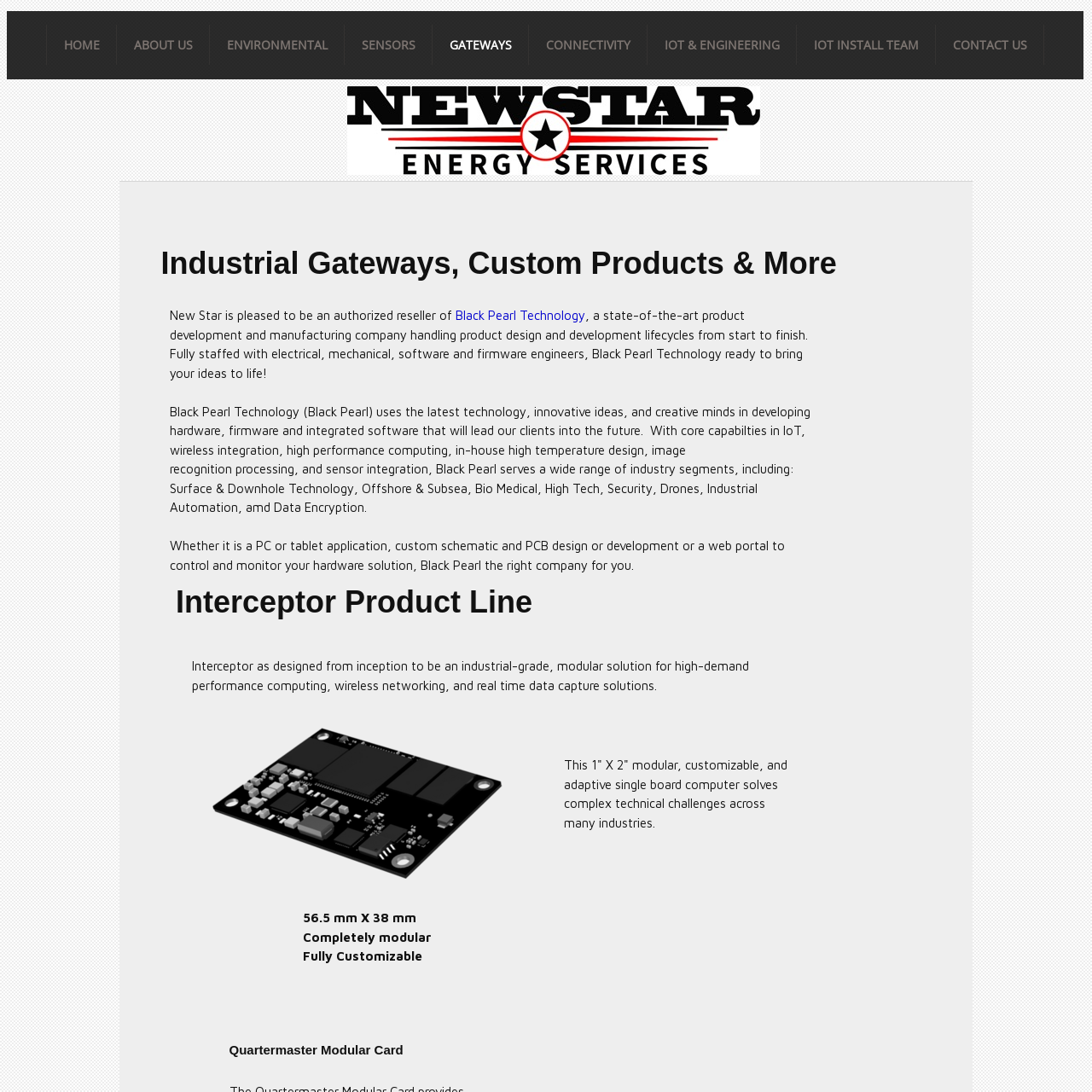What is the size of the Interceptor product? From the image, respond with a single word or brief phrase.

56.5 mm X 38 mm